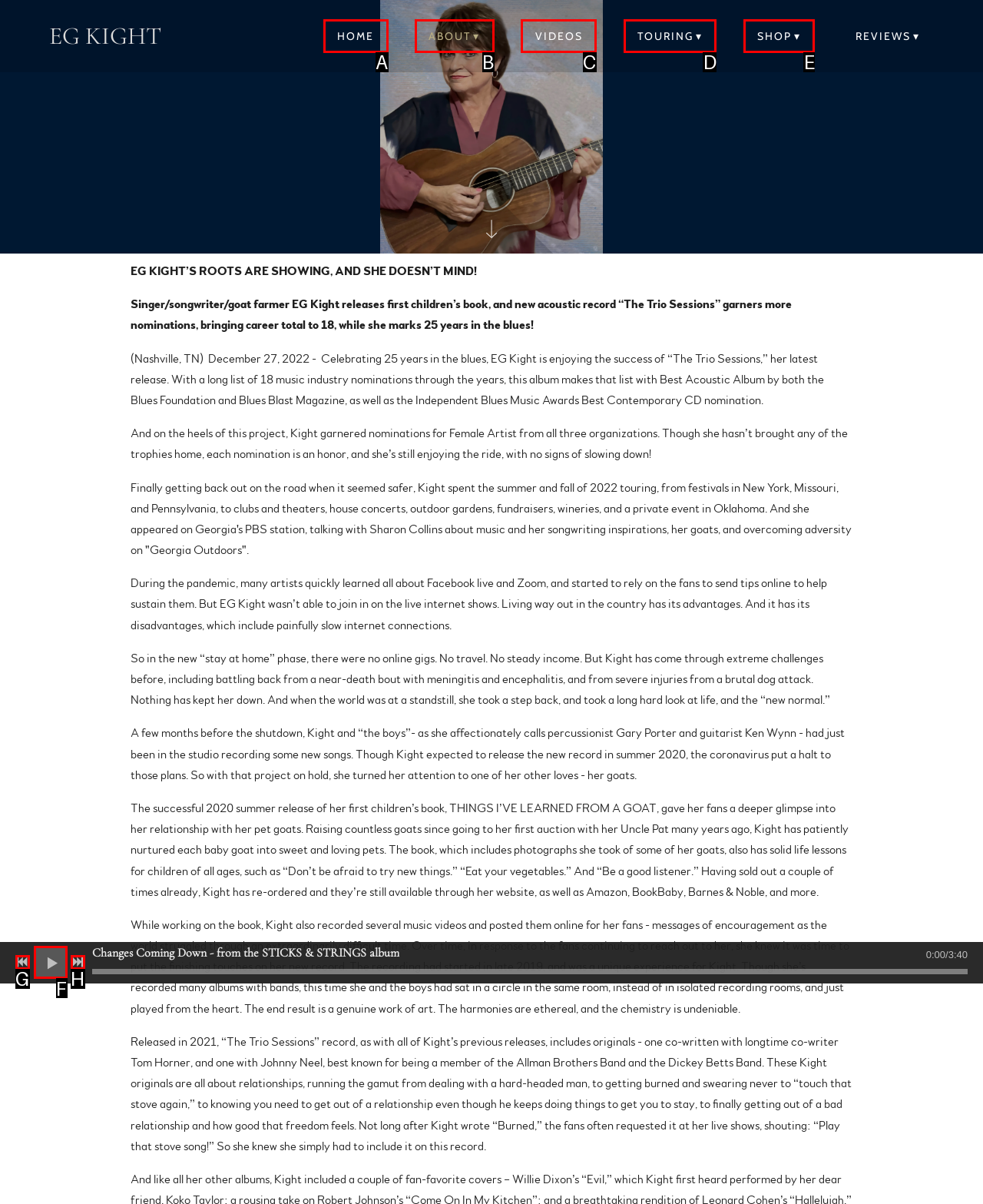Identify the letter of the correct UI element to fulfill the task: Play the audio from the given options in the screenshot.

F